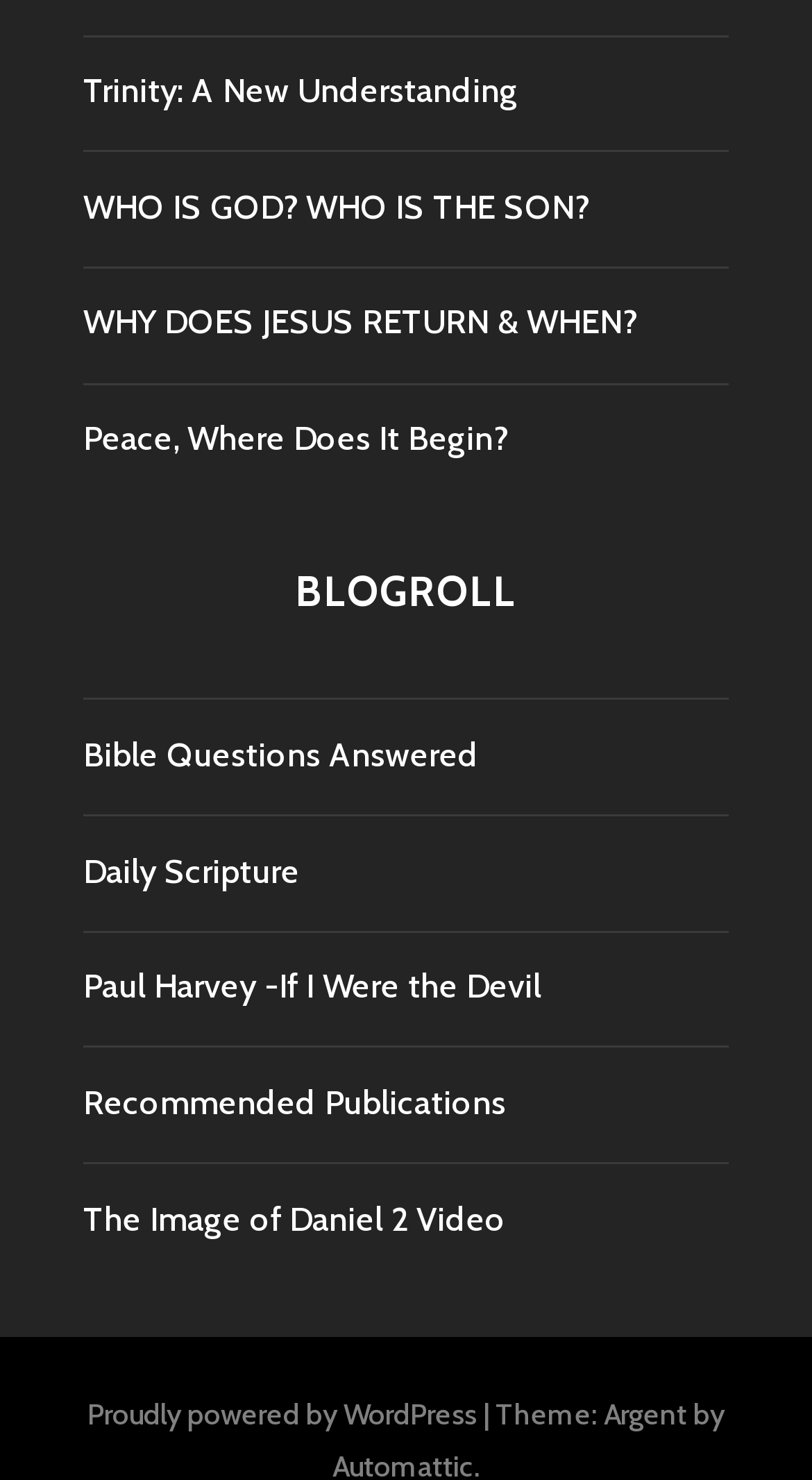Given the following UI element description: "Bible Questions Answered", find the bounding box coordinates in the webpage screenshot.

[0.103, 0.496, 0.59, 0.523]